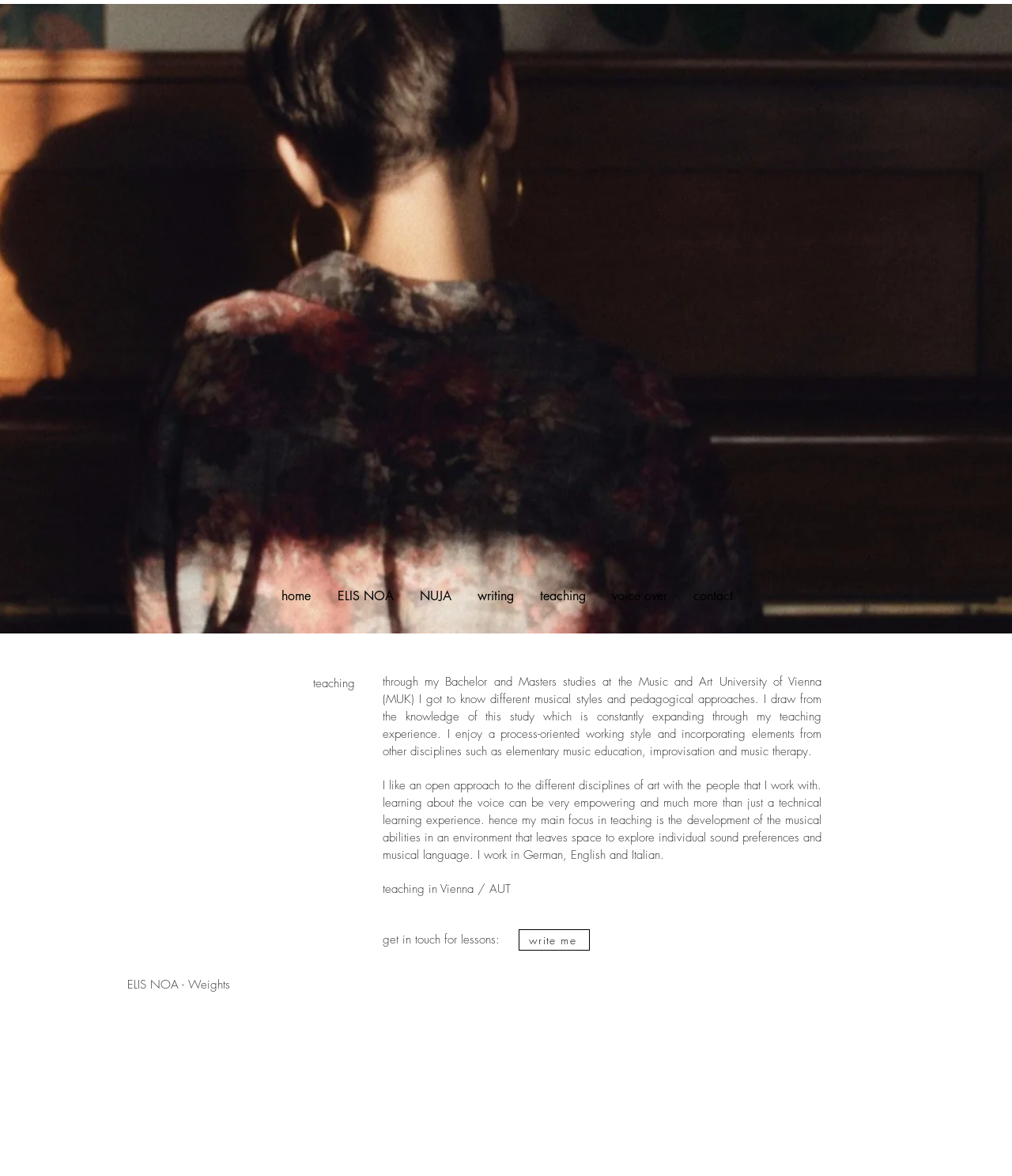Describe in detail what you see on the webpage.

The webpage is about Elisa Godino's teaching services, with a prominent image at the top, taking up almost half of the screen. Below the image, there is a navigation menu with 7 links: "home", "ELIS NOA", "NUJA", "writing", "teaching", "voice over", and "contact". 

The main content of the page is divided into three paragraphs. The first paragraph describes Elisa's teaching approach, which is process-oriented and incorporates elements from various disciplines. The second paragraph explains that learning about the voice can be empowering and that Elisa's focus is on developing musical abilities in an environment that allows exploration of individual sound preferences. The third paragraph is a brief statement about teaching in Vienna.

Below the paragraphs, there is a call-to-action to get in touch for lessons, accompanied by a "write me" link. At the very bottom of the page, there is a small text "ELIS NOA - Weights", which seems to be a separate section or a footer.